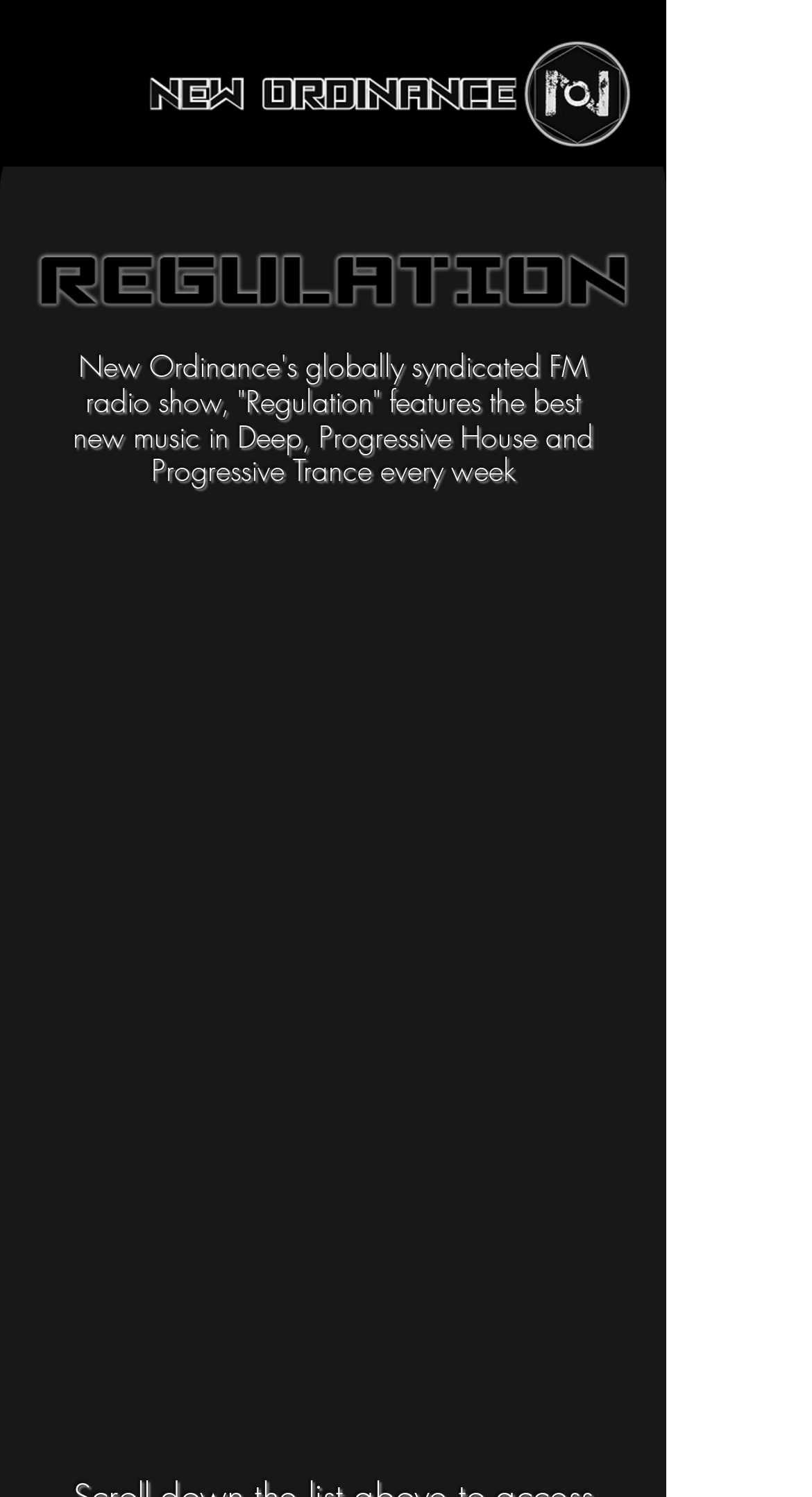How many images are on the page?
Based on the screenshot, answer the question with a single word or phrase.

2